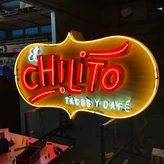Describe every aspect of the image in detail.

The image features a vibrant neon sign for "El Chilito Tacos y Café," showcasing a distinctive combination of bright red and yellow hues. The sign prominently displays the name "CHILITO" in a bold, playful font that captures attention, accentuated by the "&" symbol and the words "TACOS Y CAFÉ" beneath it in a smaller, yet equally appealing style. This eye-catching design is not only a testament to artistic creativity but also reflects the lively spirit and culture of the café, inviting patrons to enjoy its offerings. The backdrop suggests a workshop environment, hinting at the craftsmanship involved in creating and installing such a striking piece. This neon sign was expertly designed by Zocalo Designs and fabricated and installed by Ion Art, contributing to the unique identity of El Chilito.